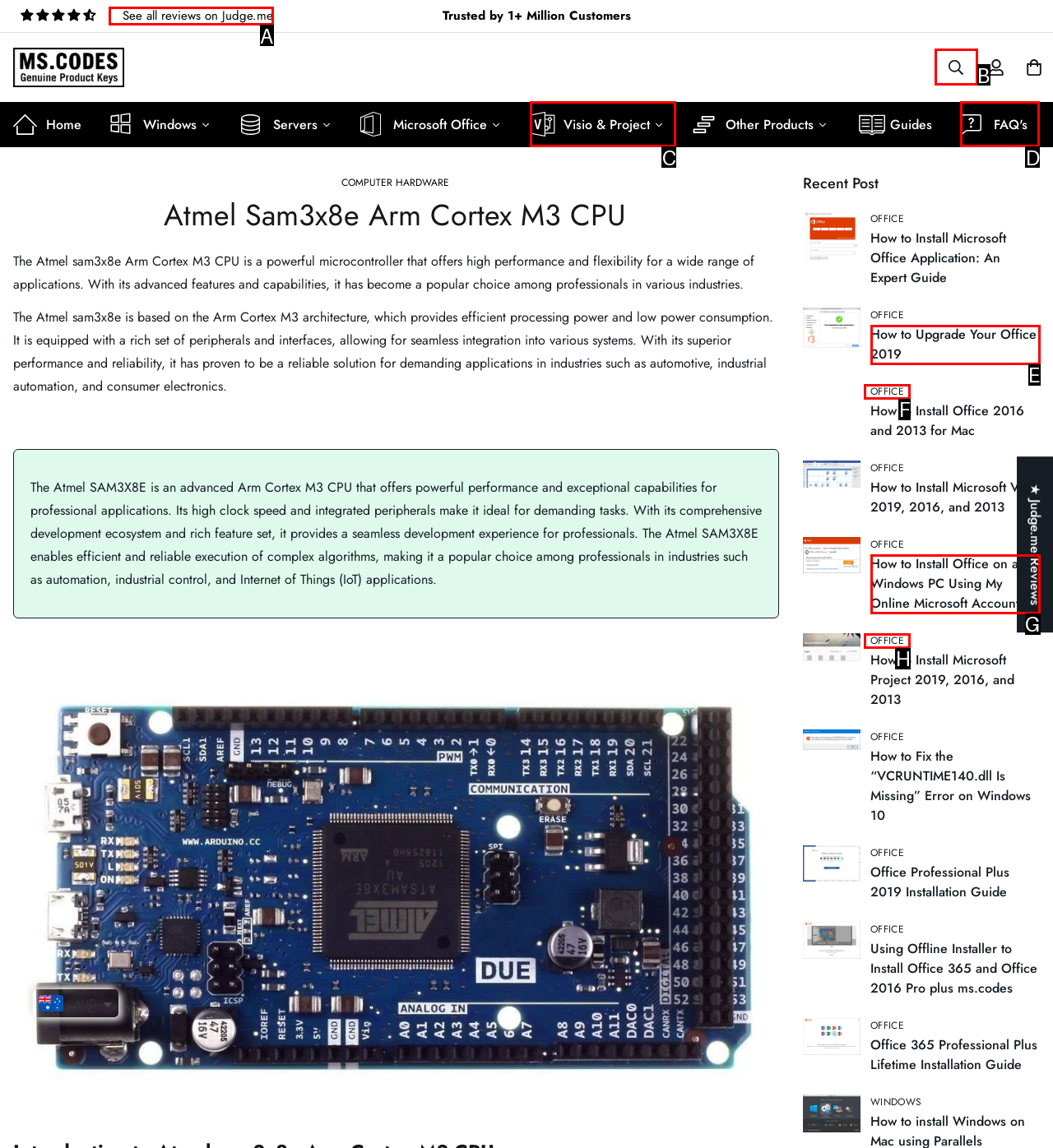Select the letter that aligns with the description: Visio & Project. Answer with the letter of the selected option directly.

C